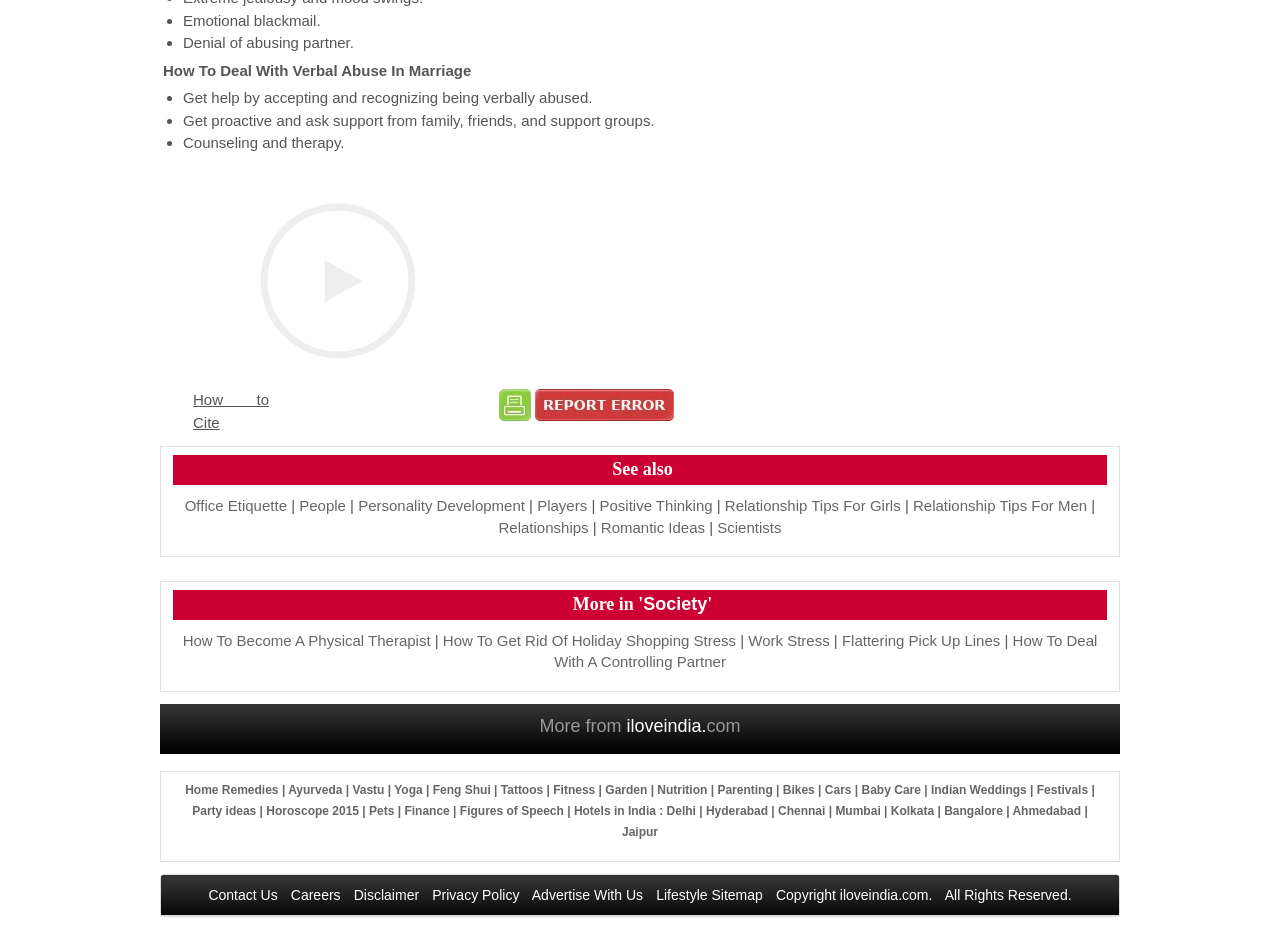Find the bounding box coordinates of the area to click in order to follow the instruction: "Print the page".

[0.39, 0.422, 0.418, 0.44]